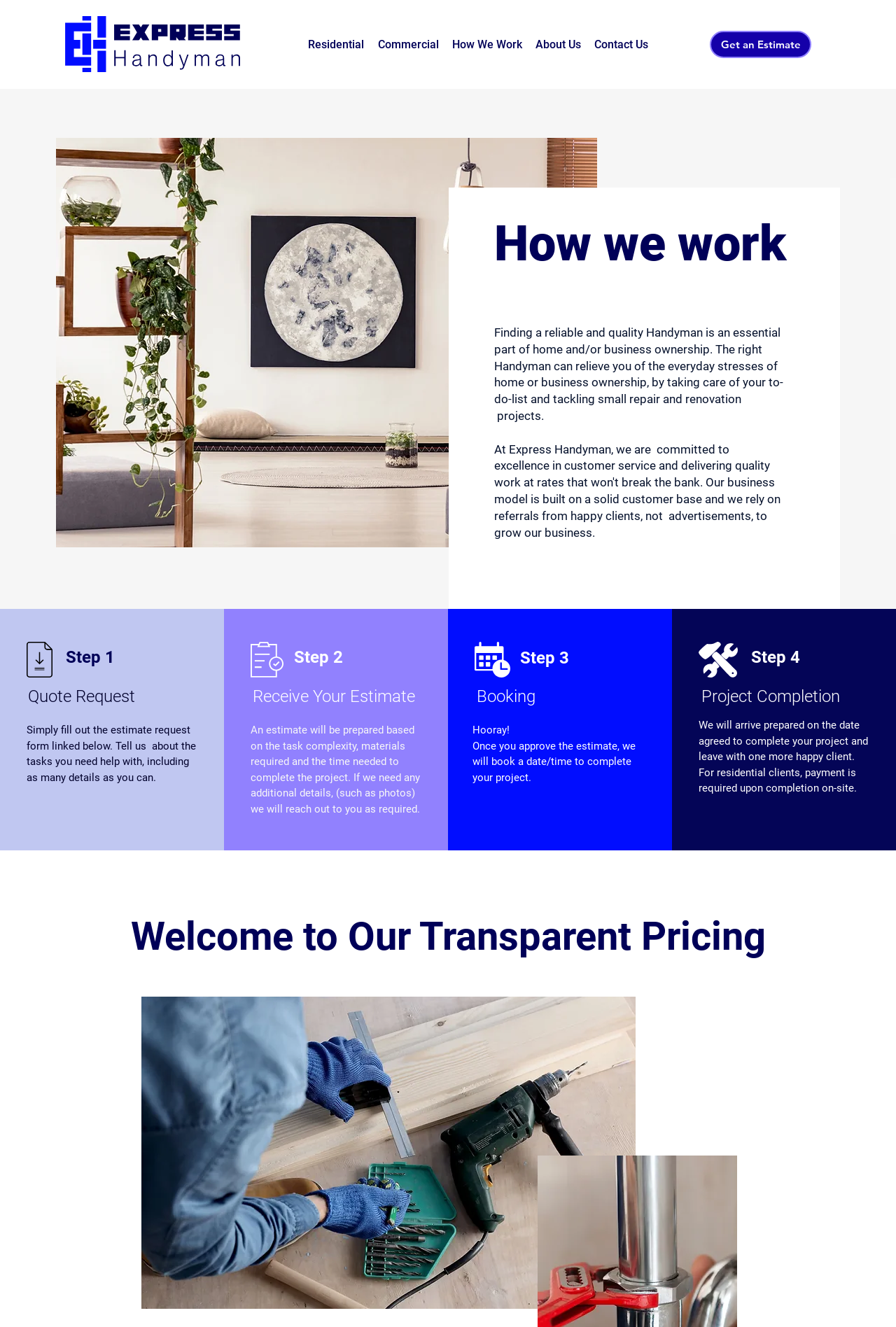What type of services does Express Handyman offer?
Please analyze the image and answer the question with as much detail as possible.

I inferred this answer by looking at the navigation menu, which has buttons for 'Residential' and 'Commercial', indicating that Express Handyman provides services for both residential and commercial clients.